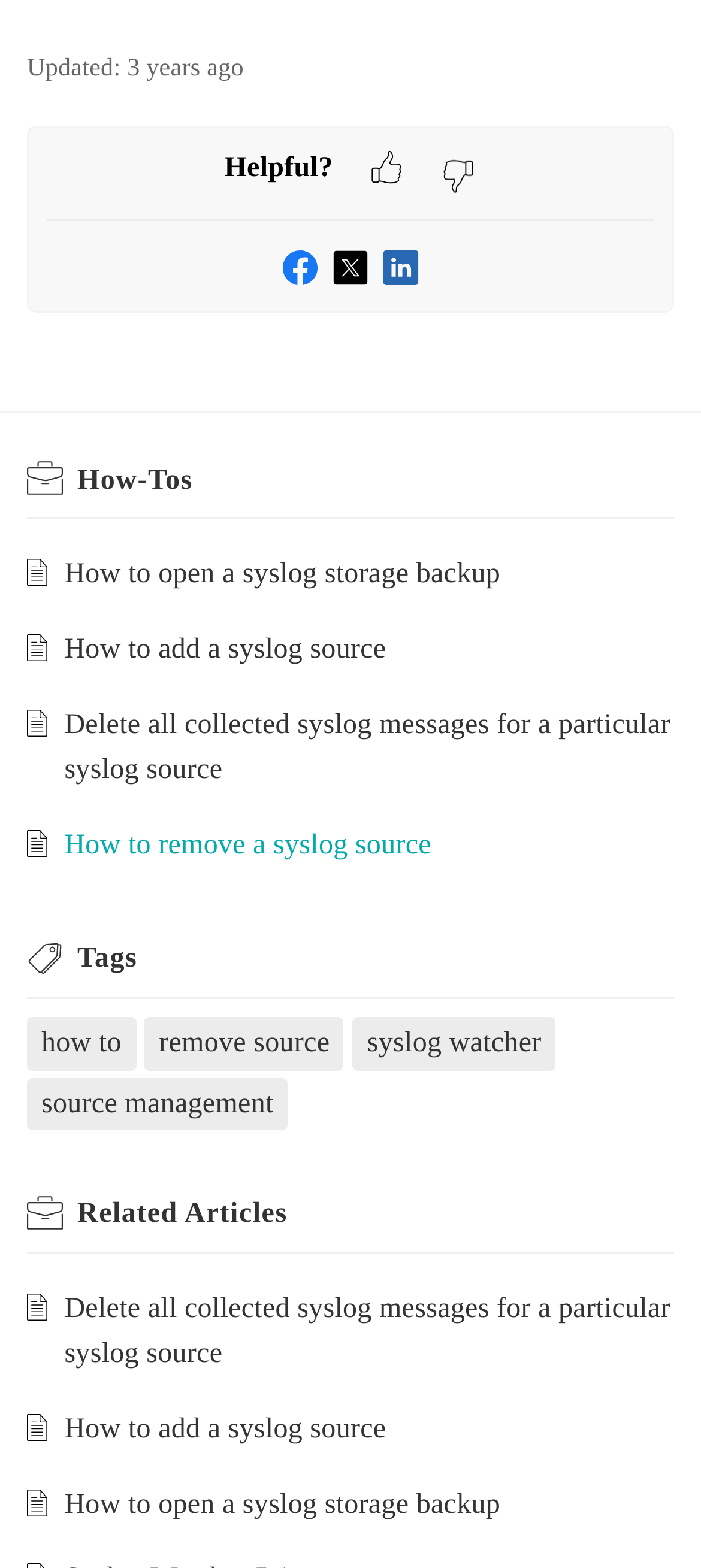What is the date of the last update?
Please provide a single word or phrase as the answer based on the screenshot.

03 Jul 2020 06:55 AM